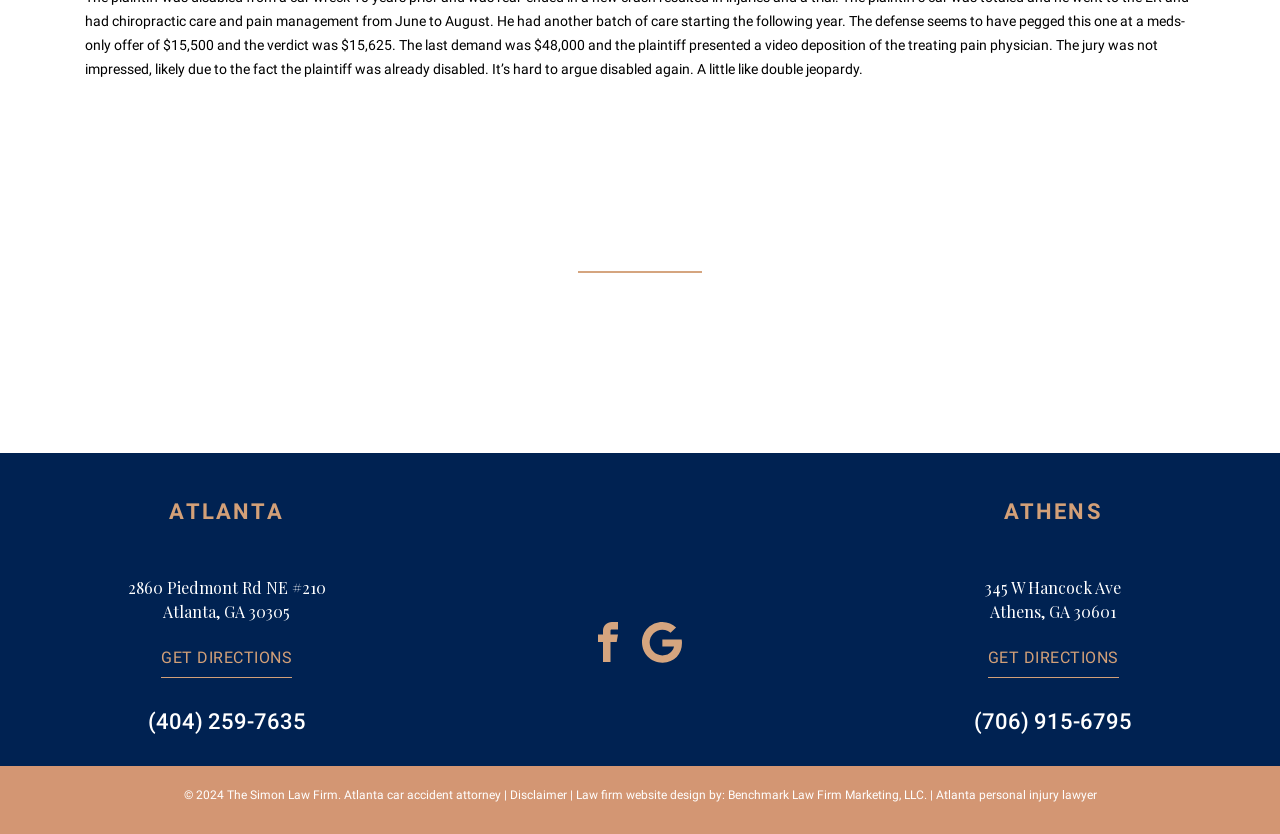Find the bounding box coordinates corresponding to the UI element with the description: "Atlanta personal injury lawyer". The coordinates should be formatted as [left, top, right, bottom], with values as floats between 0 and 1.

[0.731, 0.945, 0.857, 0.962]